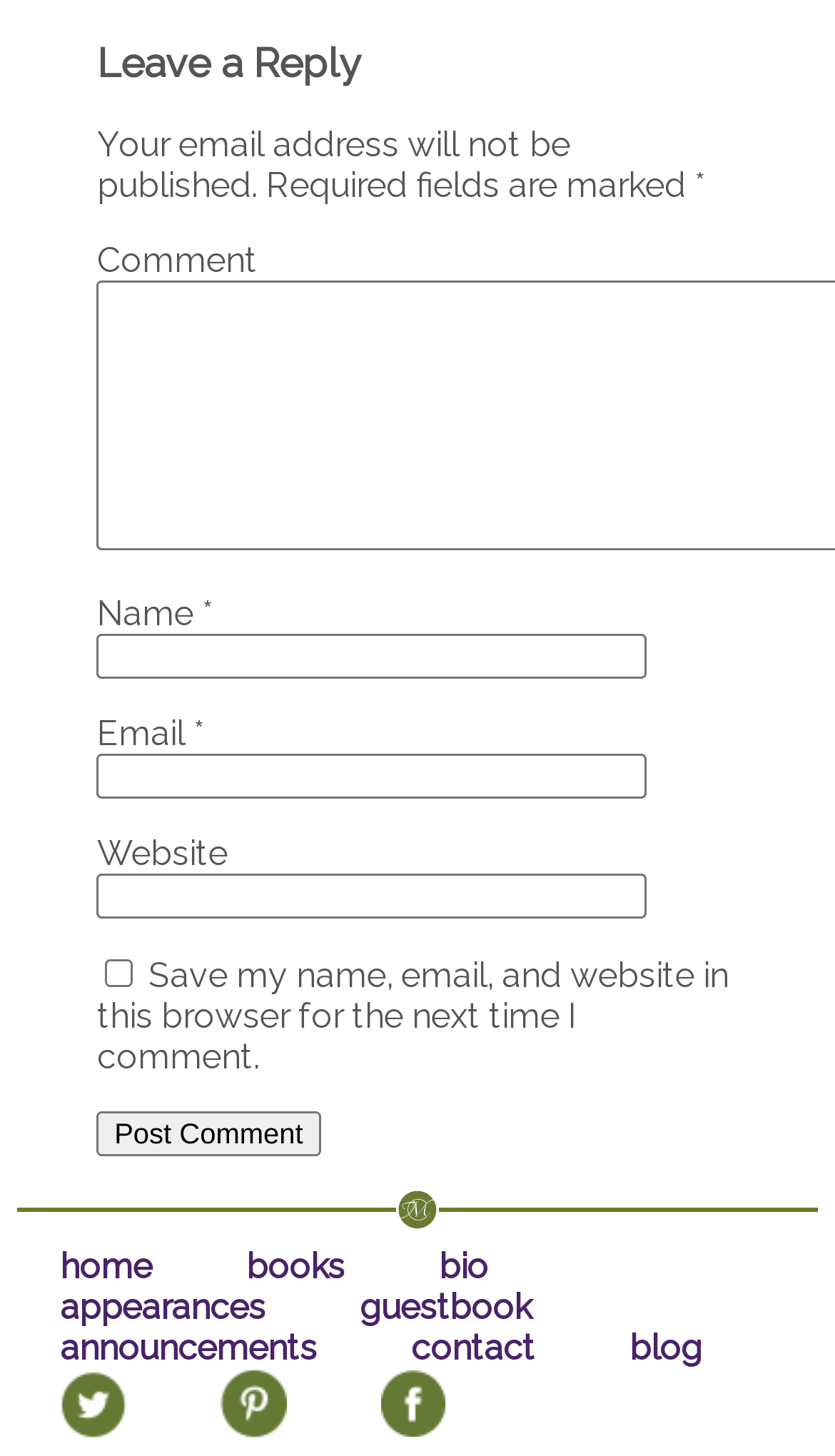Please respond in a single word or phrase: 
What is the purpose of the text box labeled 'Name'?

To enter name